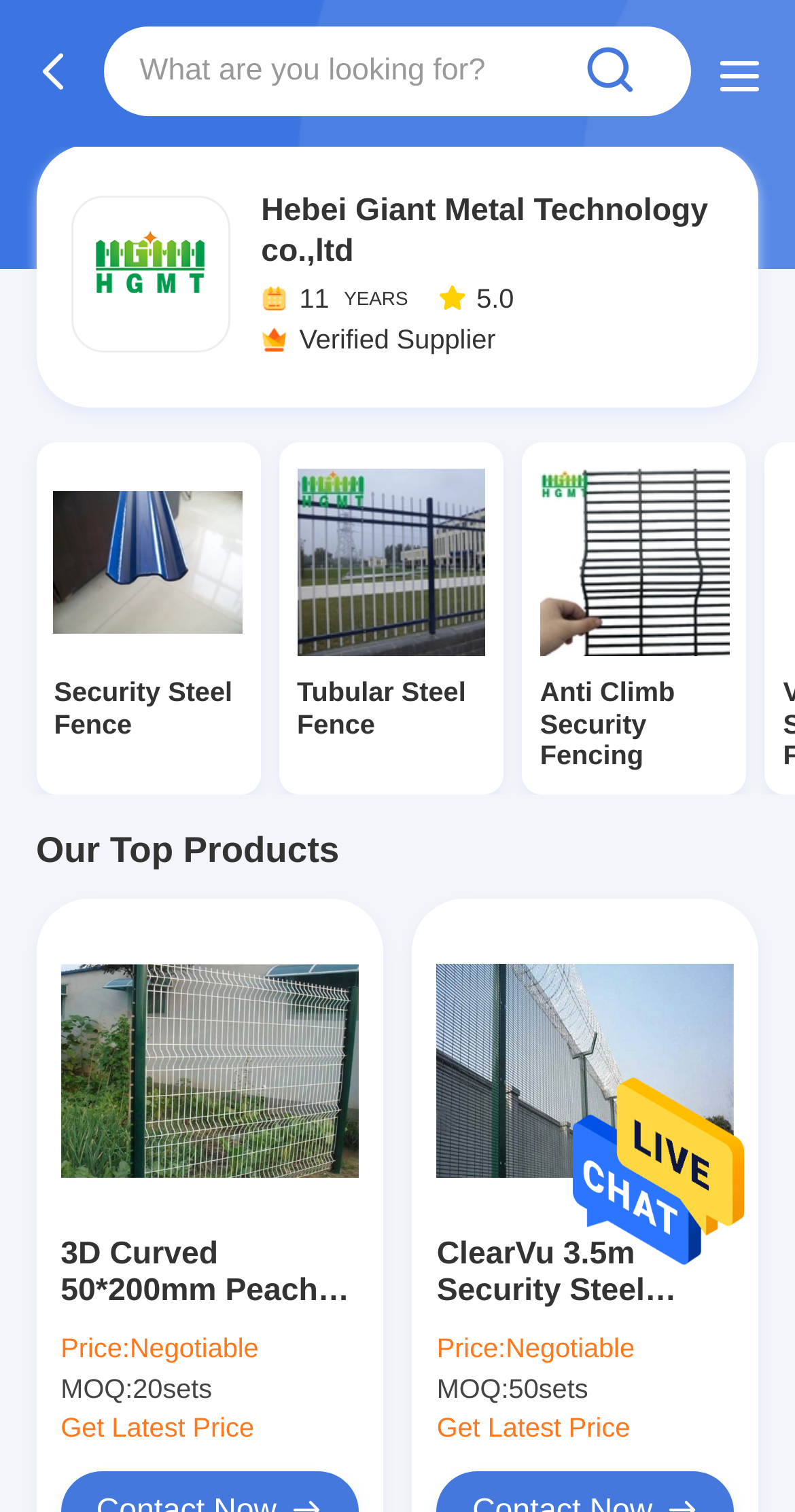Determine the bounding box coordinates for the region that must be clicked to execute the following instruction: "Search for products".

[0.13, 0.018, 0.87, 0.077]